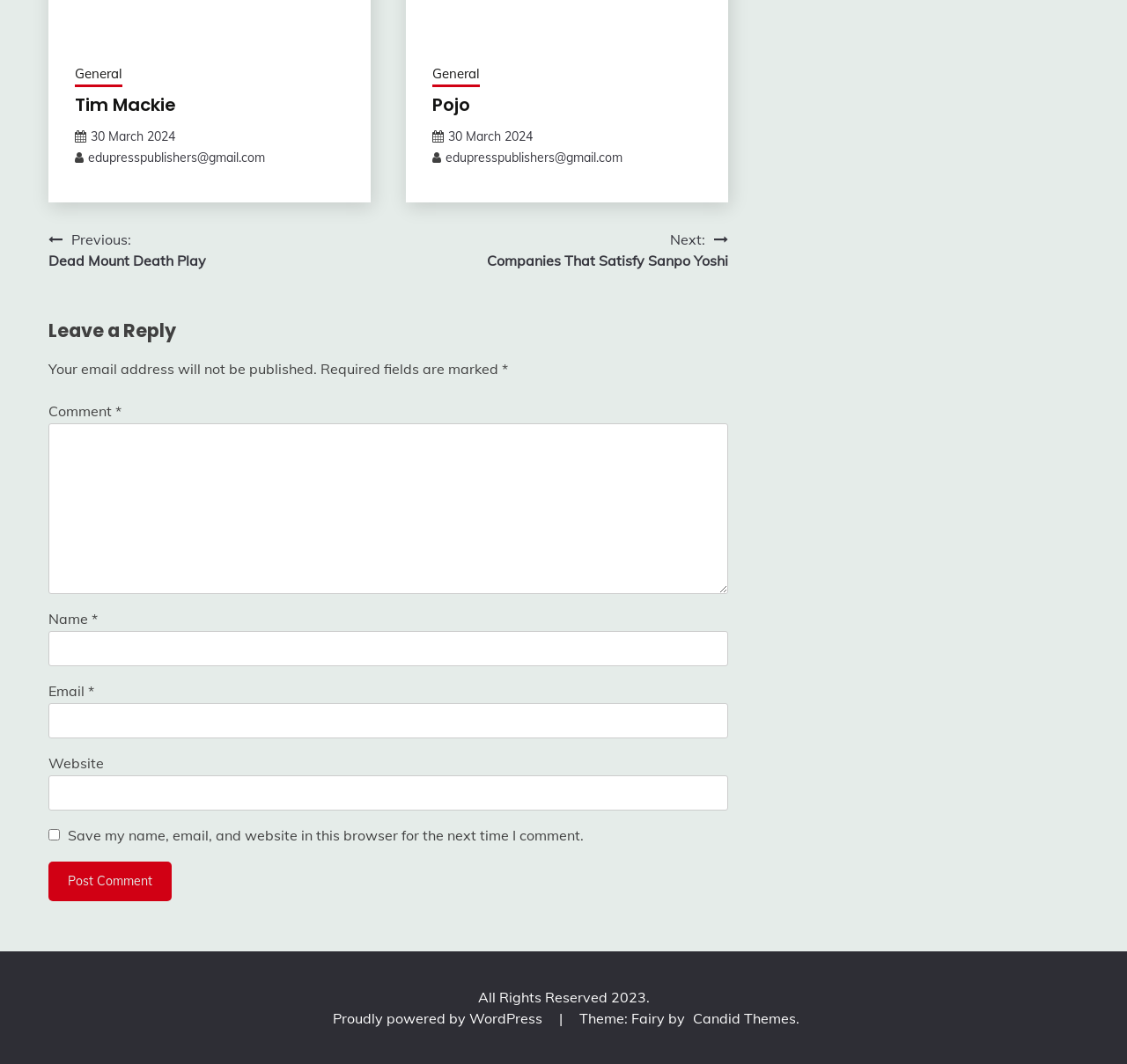Can you find the bounding box coordinates for the element to click on to achieve the instruction: "Click on the 'Proudly powered by WordPress' link"?

[0.295, 0.948, 0.484, 0.965]